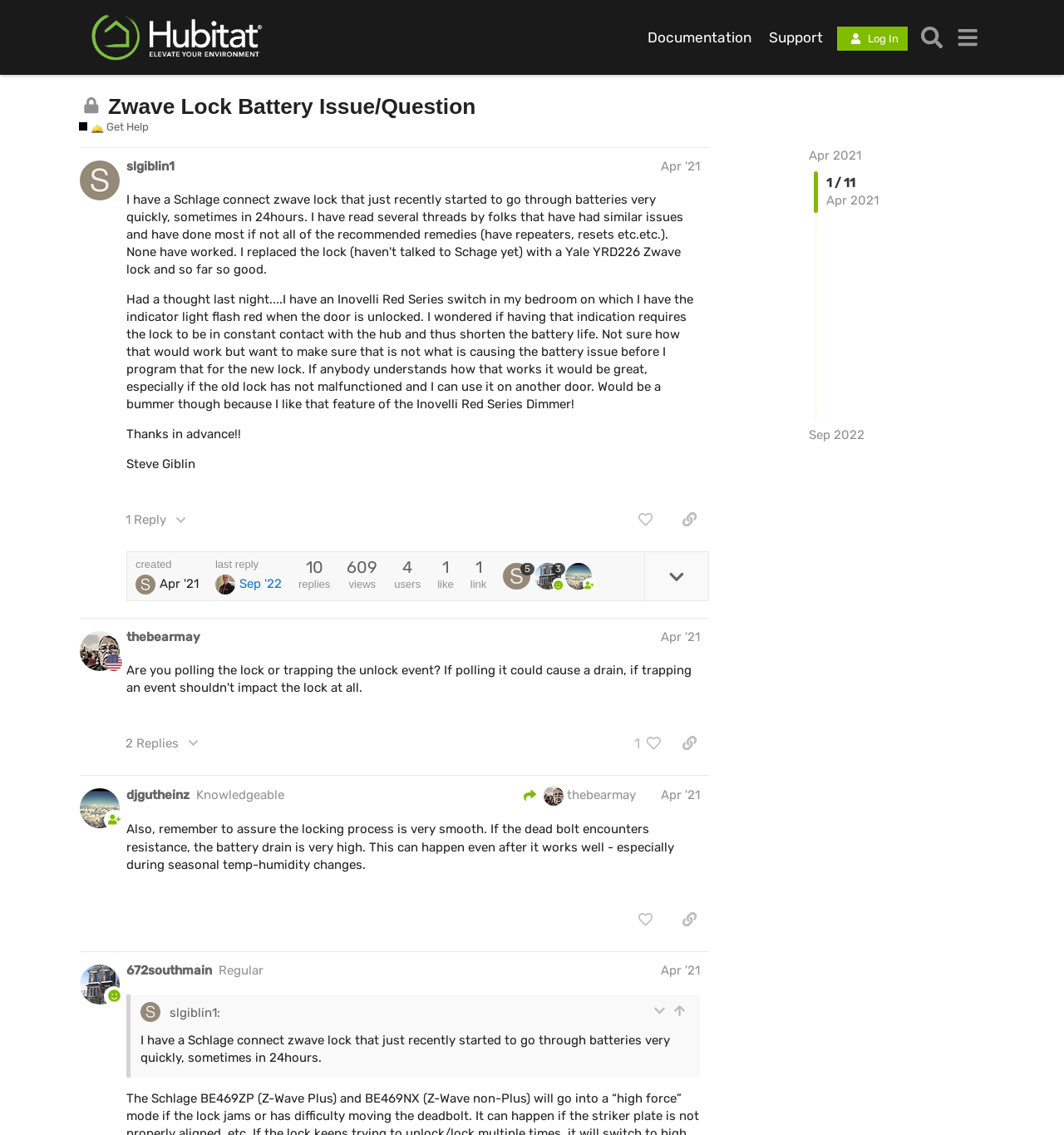Generate an in-depth caption that captures all aspects of the webpage.

This webpage appears to be a forum discussion thread about a Zwave lock battery issue. At the top, there is a header with a Hubitat logo and links to Documentation, Support, Log In, Search, and a menu button. Below the header, there is a heading that indicates the topic is closed and no longer accepts new replies.

The main content of the page is divided into three sections, each representing a post from a different user. The first post, from user slgiblin1, discusses an issue with a Schlage connect Zwave lock and asks for help. The post includes a description of the problem and a question about whether a feature of an Inovelli Red Series switch might be causing the battery issue.

The second post, from user thebearmay, is a response to the first post. The third post, from user djgutheinz, is also a response to the first post and provides some advice about ensuring the locking process is smooth to prevent battery drain.

Each post includes the user's name, the date and time of the post, and the post's content. There are also buttons to like the post, copy a link to the post, and expand or collapse the post's details. Additionally, there are indicators showing the number of replies, views, and users who liked the post.